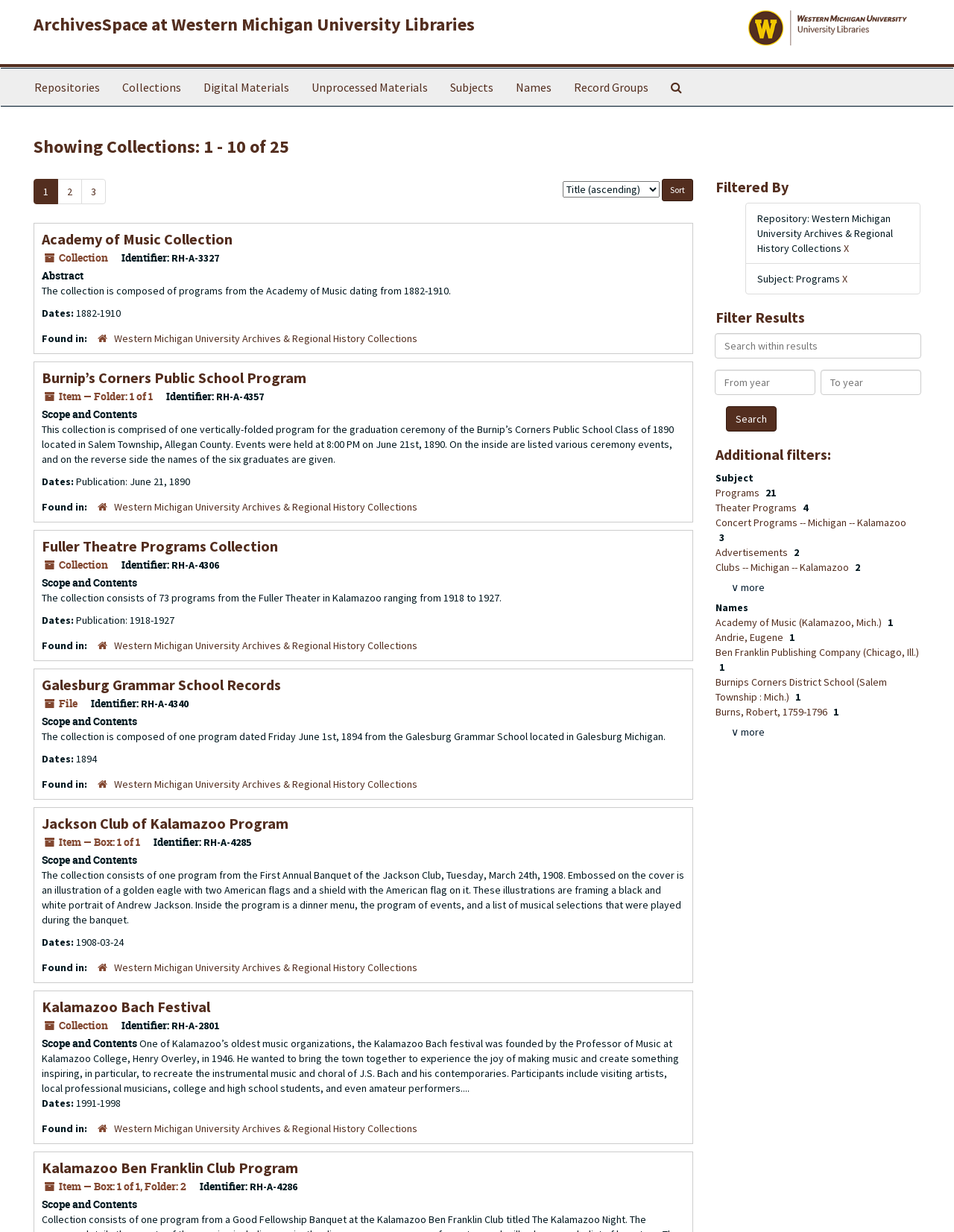Can you identify and provide the main heading of the webpage?

ArchivesSpace at Western Michigan University Libraries